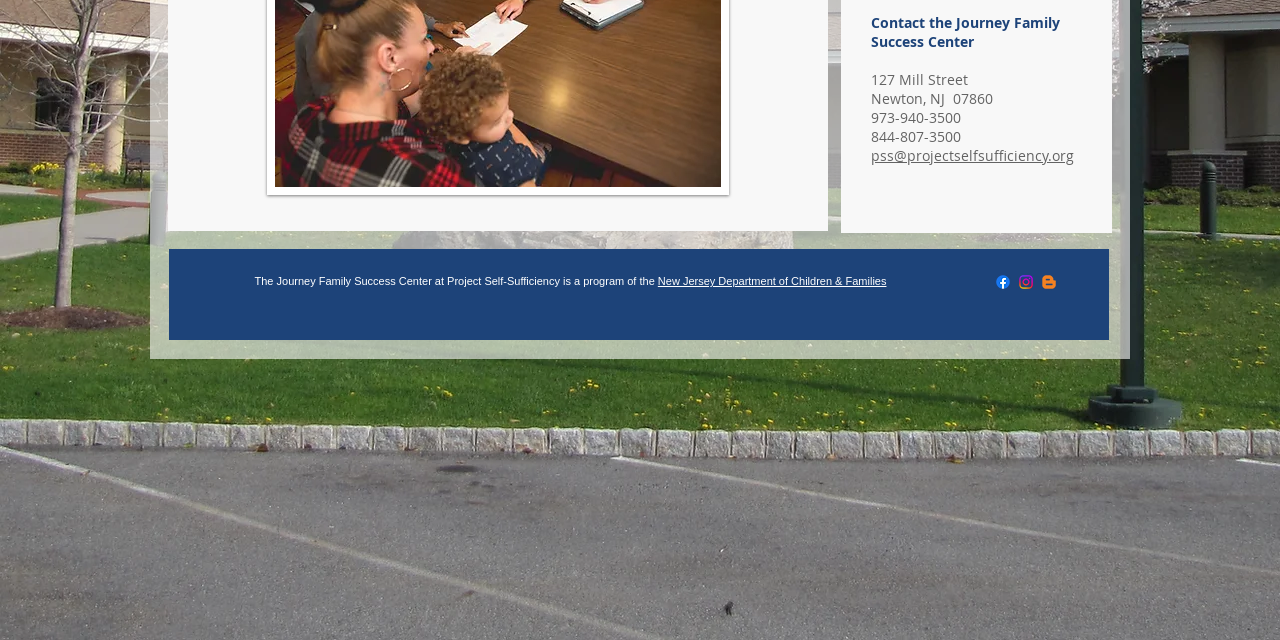Extract the bounding box coordinates for the UI element described as: "January 2023".

None